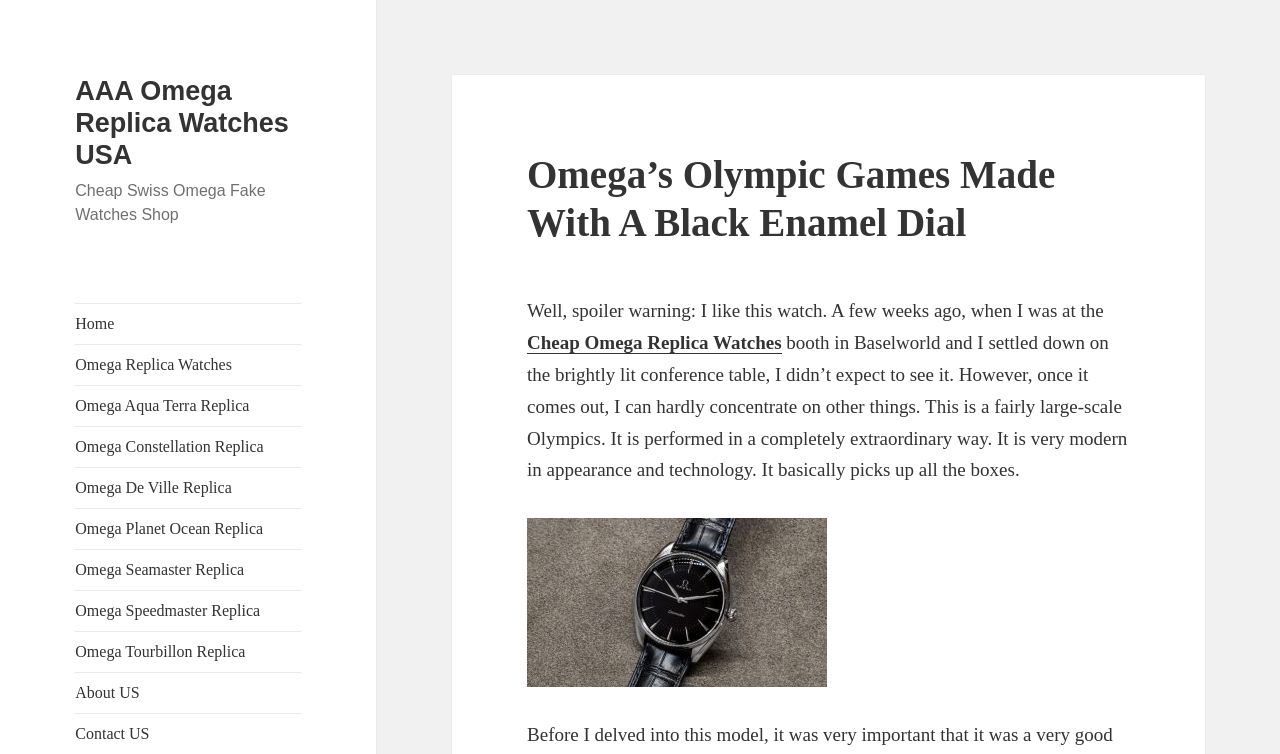Using the information in the image, could you please answer the following question in detail:
What is the name of the Olympic Games watch featured on this webpage?

The heading on the webpage mentions 'Omega’s Olympic Games Made With A Black Enamel Dial', which suggests that the watch being featured is an Omega Olympic Games watch.